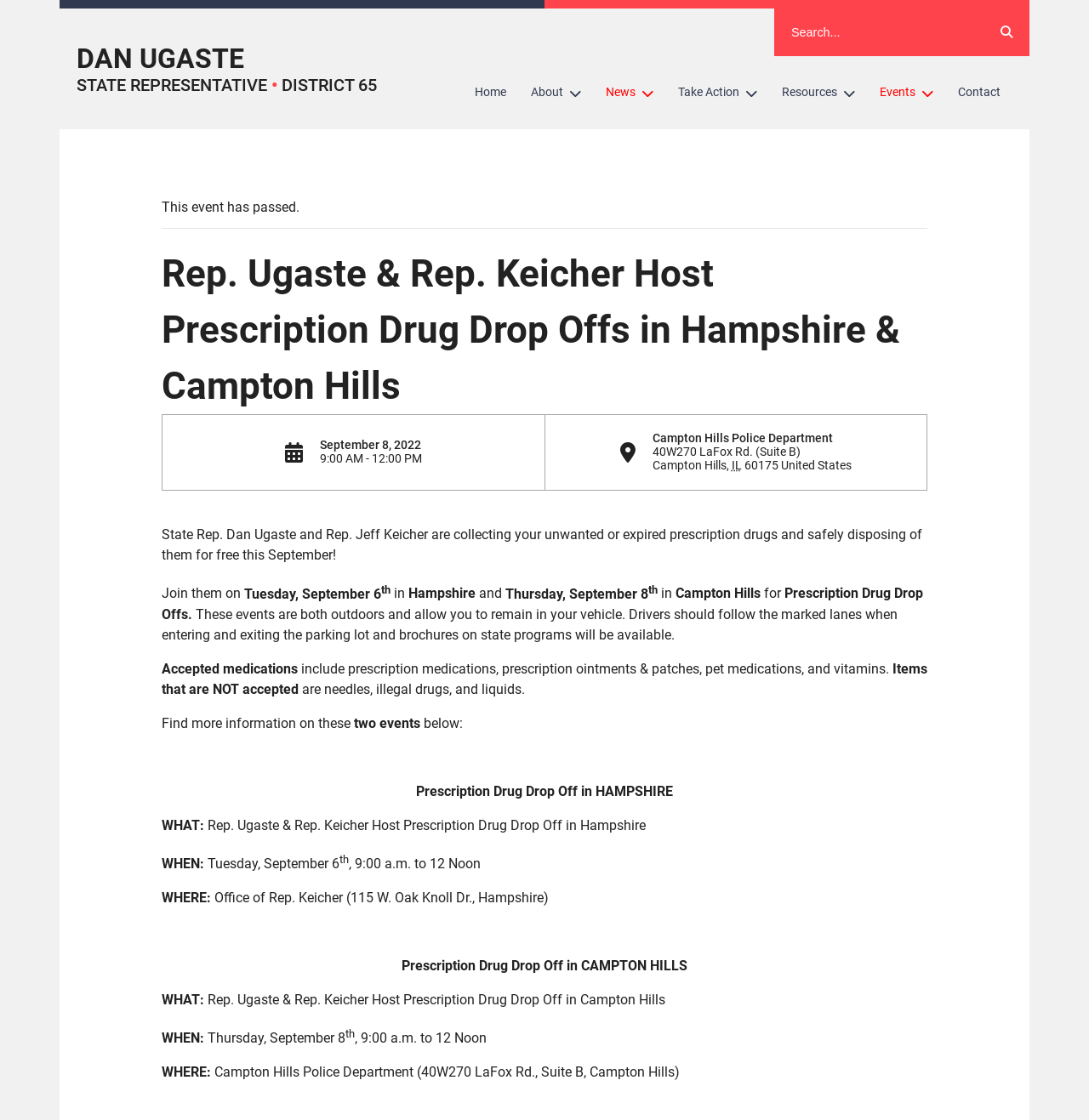Extract the bounding box for the UI element that matches this description: "Take Action".

[0.611, 0.065, 0.706, 0.1]